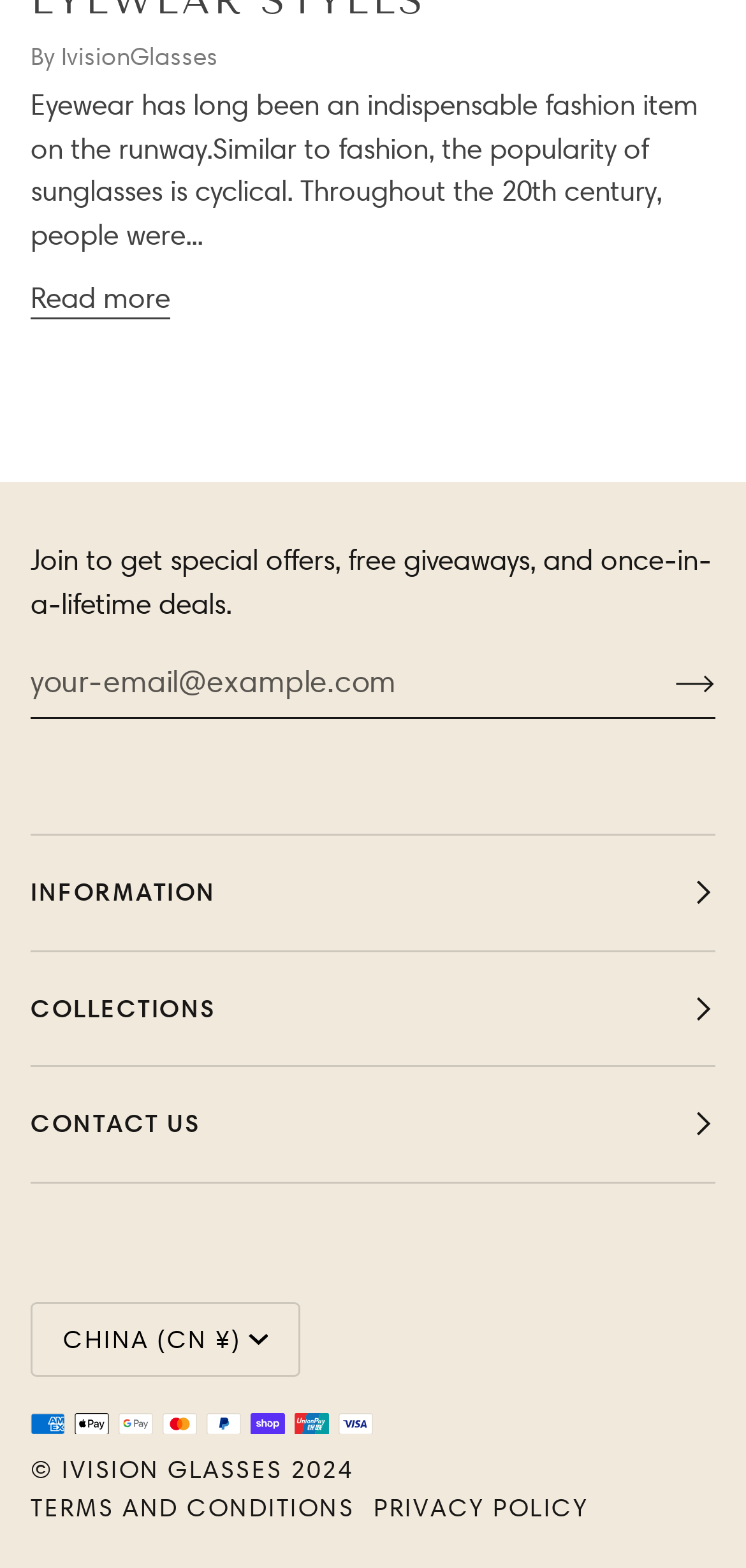How many menu options are available in the top navigation?
Look at the image and respond with a one-word or short phrase answer.

Three